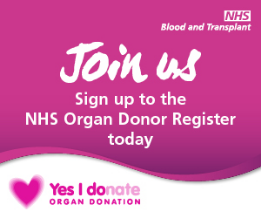What is the phrase displayed within a heart symbol?
Answer with a single word or phrase by referring to the visual content.

Yes I donate